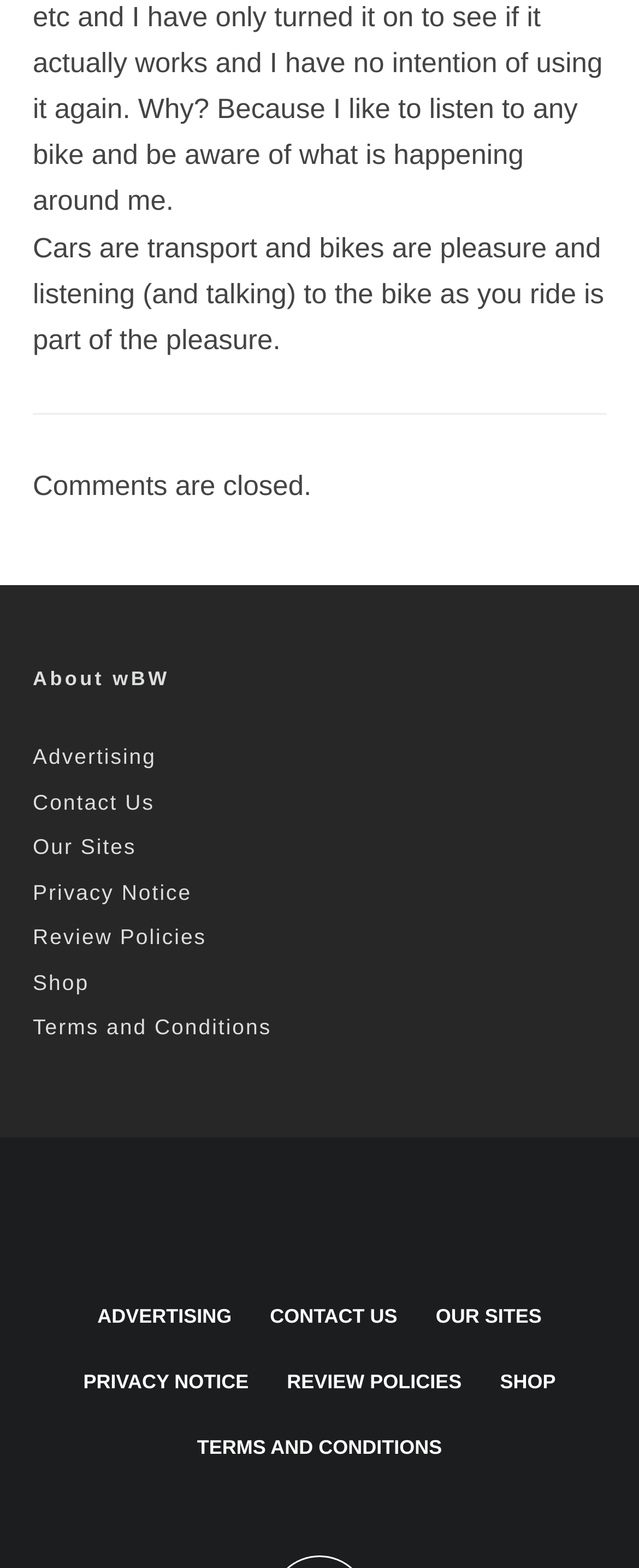Identify the bounding box coordinates of the section that should be clicked to achieve the task described: "browse Shop".

[0.782, 0.872, 0.87, 0.893]